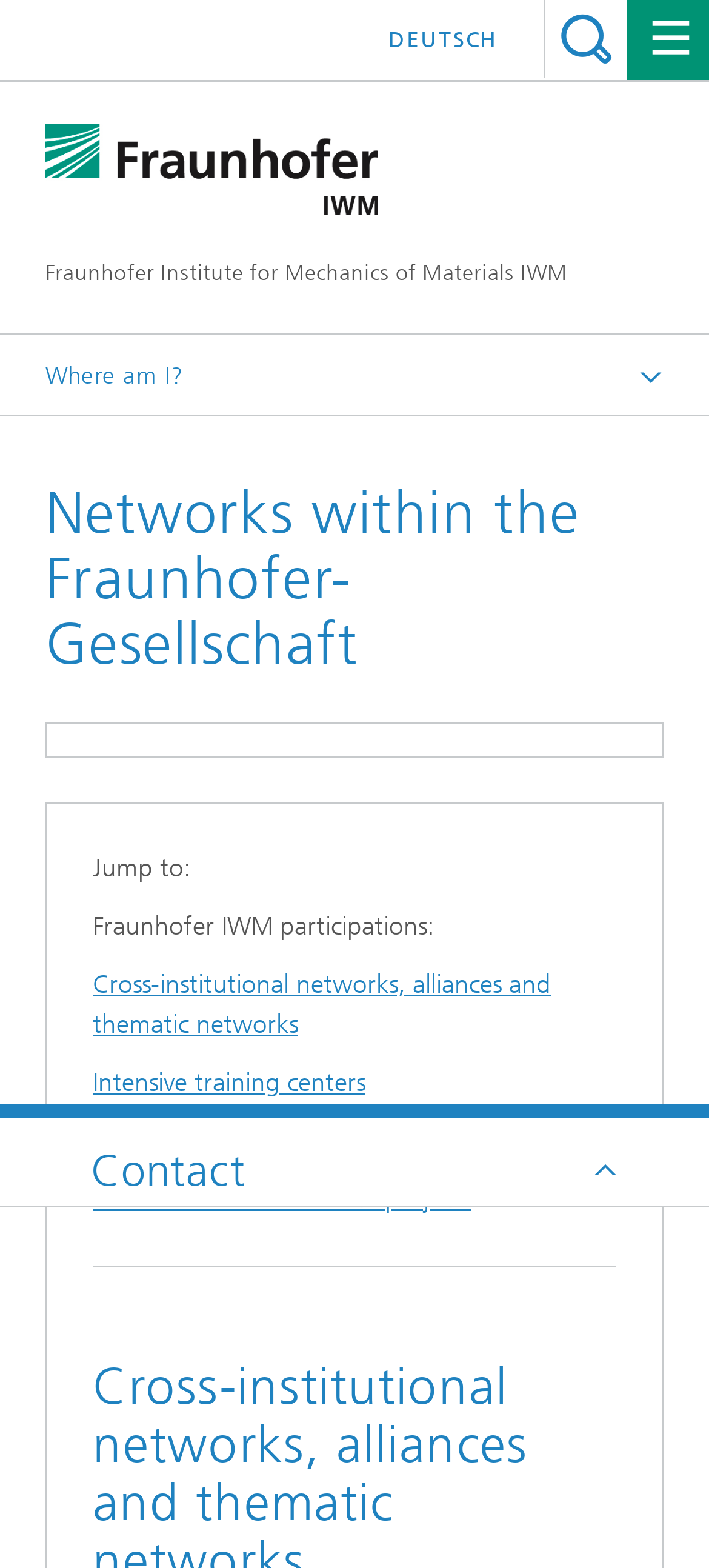Specify the bounding box coordinates of the element's area that should be clicked to execute the given instruction: "switch to German". The coordinates should be four float numbers between 0 and 1, i.e., [left, top, right, bottom].

[0.509, 0.0, 0.767, 0.052]